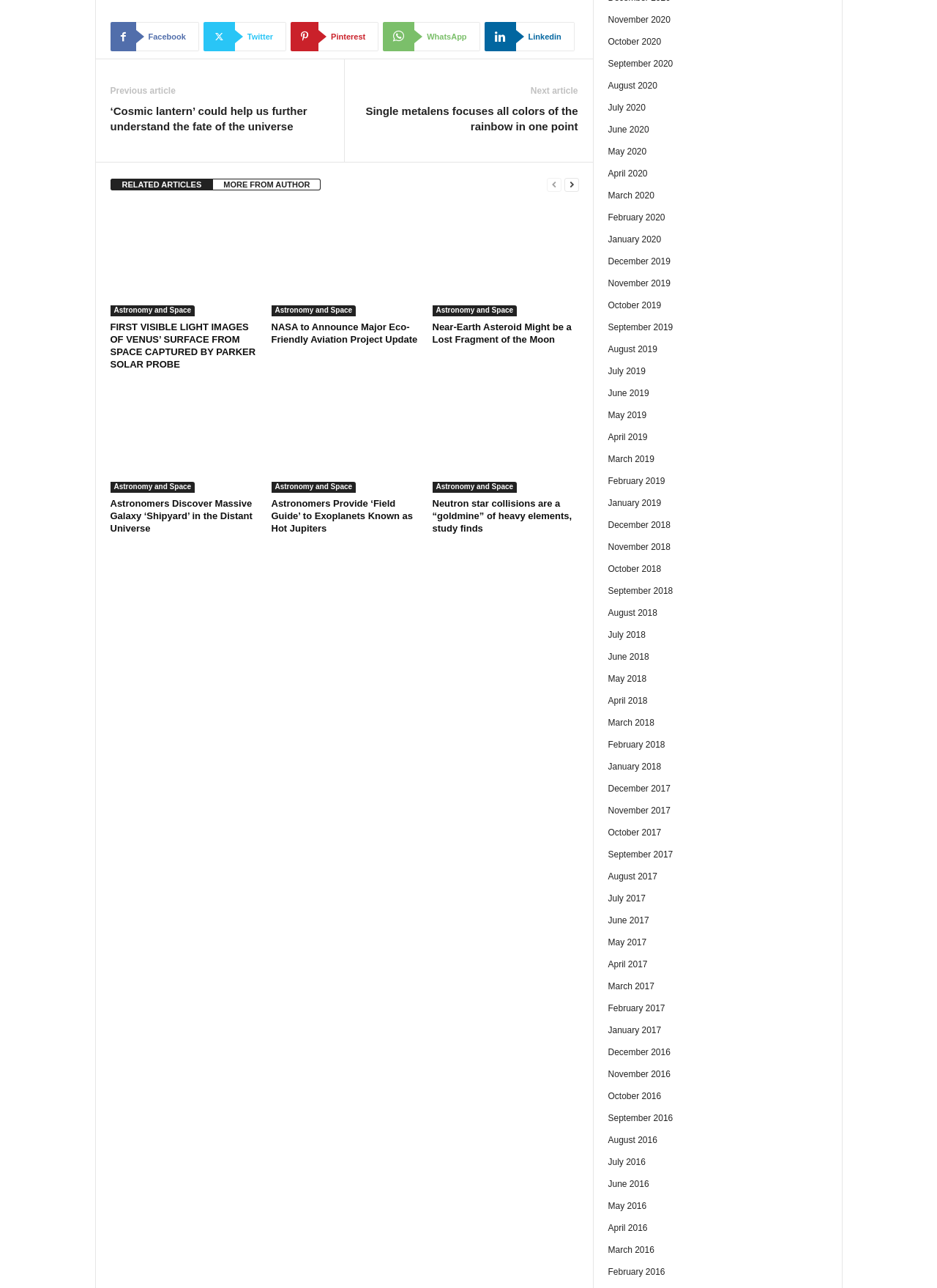What is the topic of the article with the image 'neutron star via Unsplash'?
Please answer the question as detailed as possible based on the image.

I found the image 'neutron star via Unsplash' on the webpage and associated it with the article 'Neutron star collisions are a “goldmine” of heavy elements, study finds'.